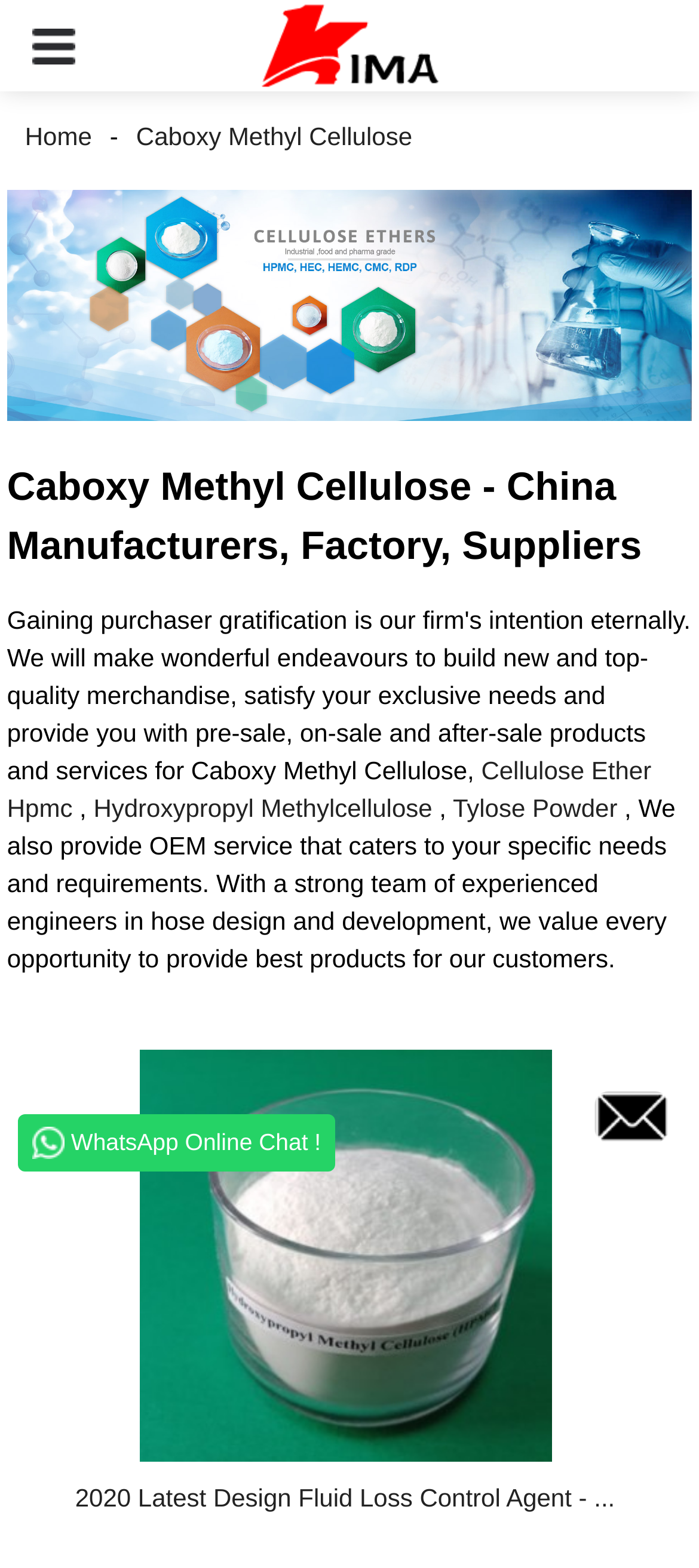Find the bounding box coordinates of the clickable element required to execute the following instruction: "Click the 'Home' link". Provide the coordinates as four float numbers between 0 and 1, i.e., [left, top, right, bottom].

[0.01, 0.078, 0.157, 0.096]